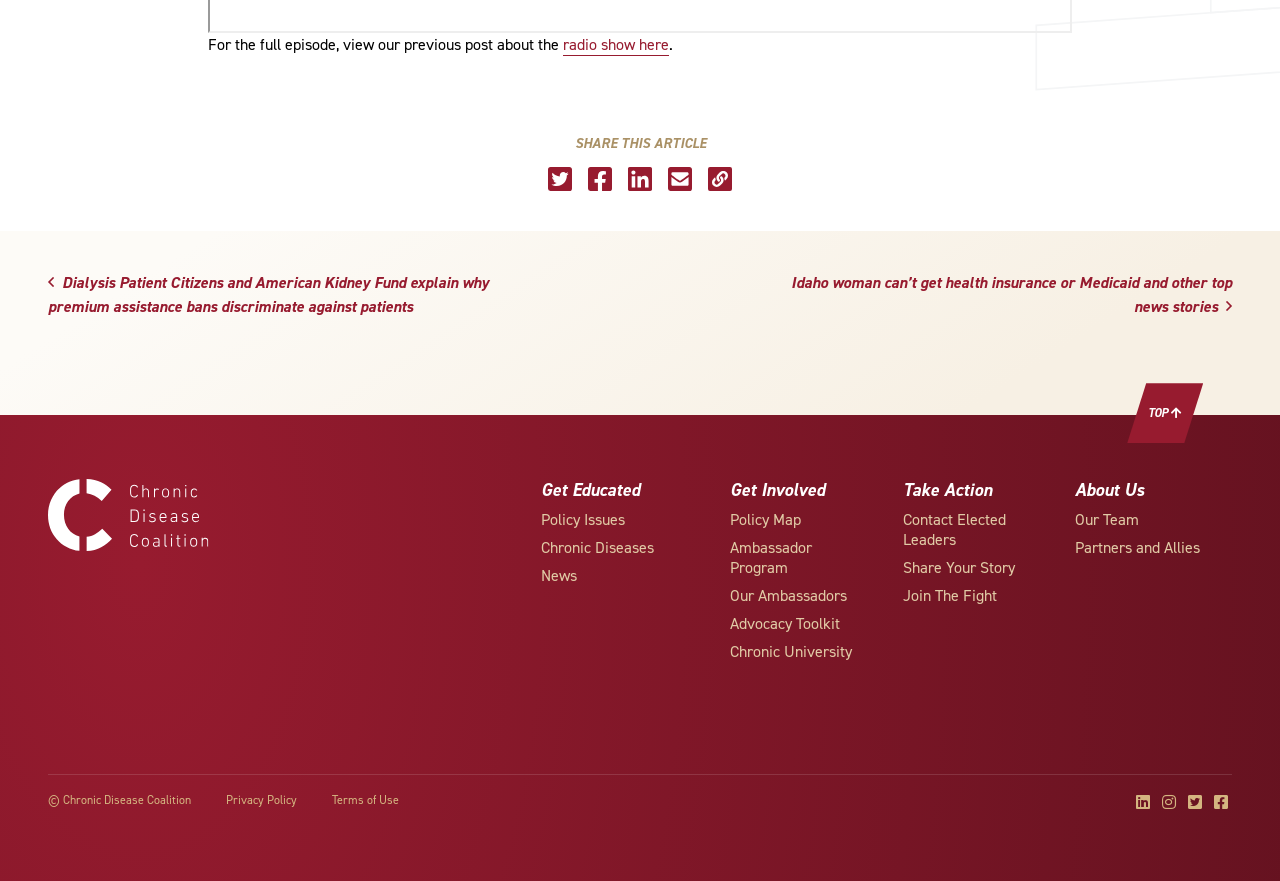Determine the bounding box coordinates of the element's region needed to click to follow the instruction: "Contact Elected Leaders". Provide these coordinates as four float numbers between 0 and 1, formatted as [left, top, right, bottom].

[0.705, 0.577, 0.786, 0.624]